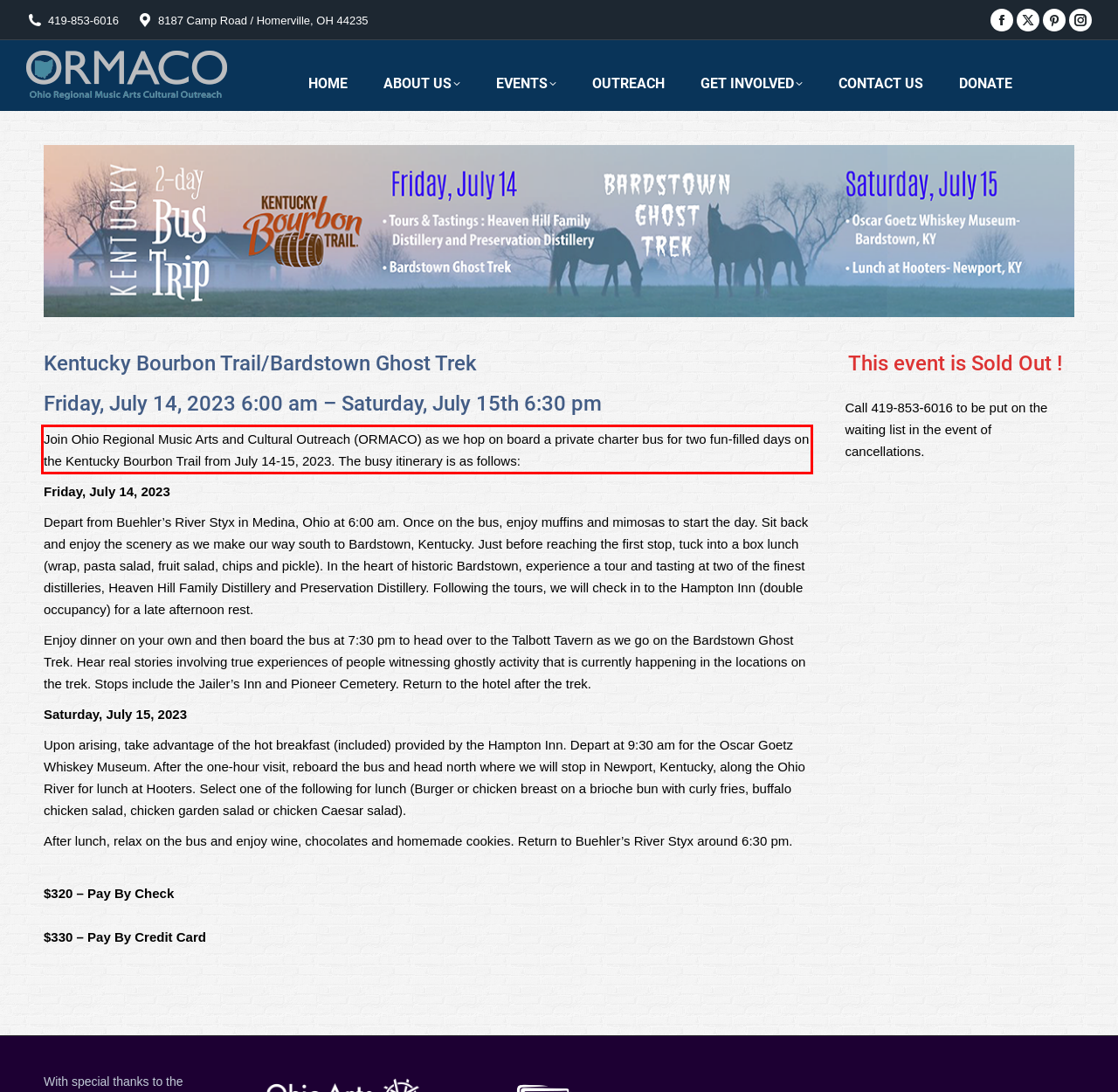Examine the screenshot of the webpage, locate the red bounding box, and generate the text contained within it.

Join Ohio Regional Music Arts and Cultural Outreach (ORMACO) as we hop on board a private charter bus for two fun-filled days on the Kentucky Bourbon Trail from July 14-15, 2023. The busy itinerary is as follows: